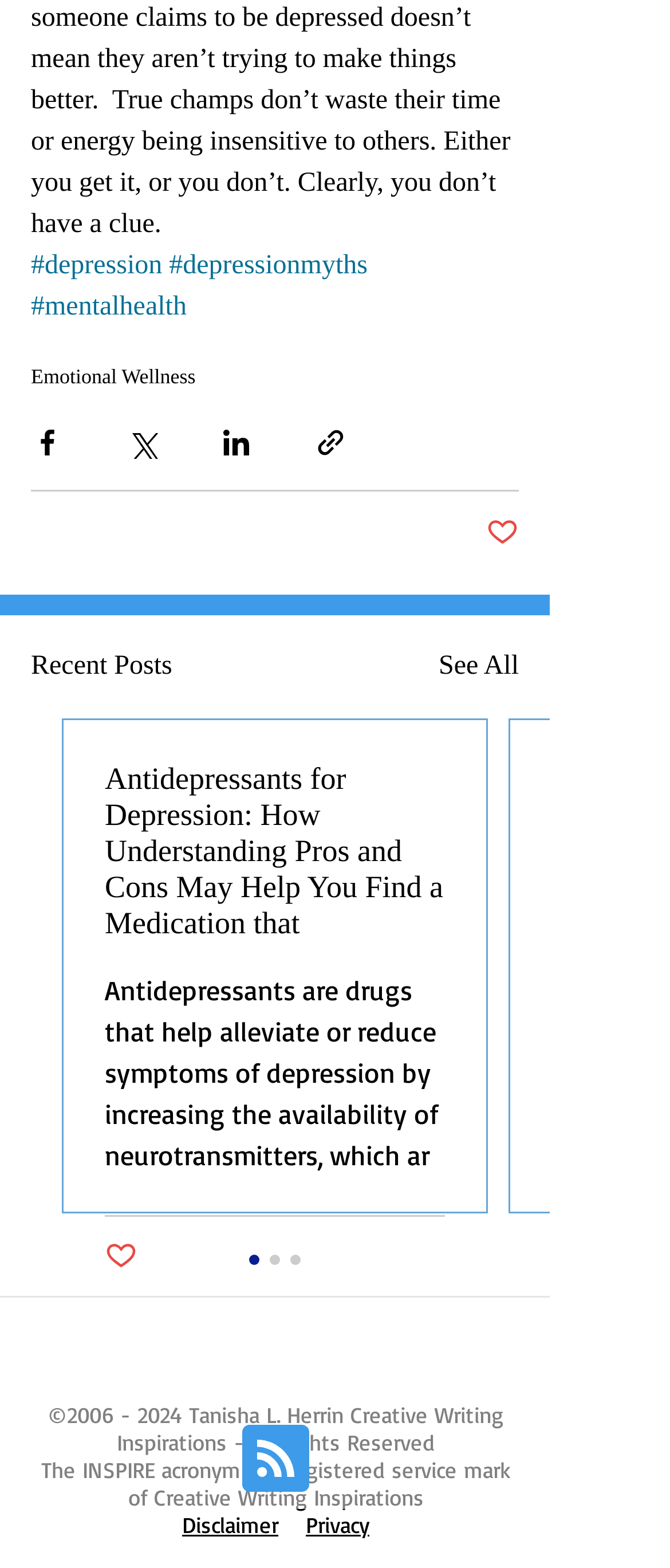Please determine the bounding box coordinates for the element with the description: "Post not marked as liked".

[0.726, 0.328, 0.774, 0.351]